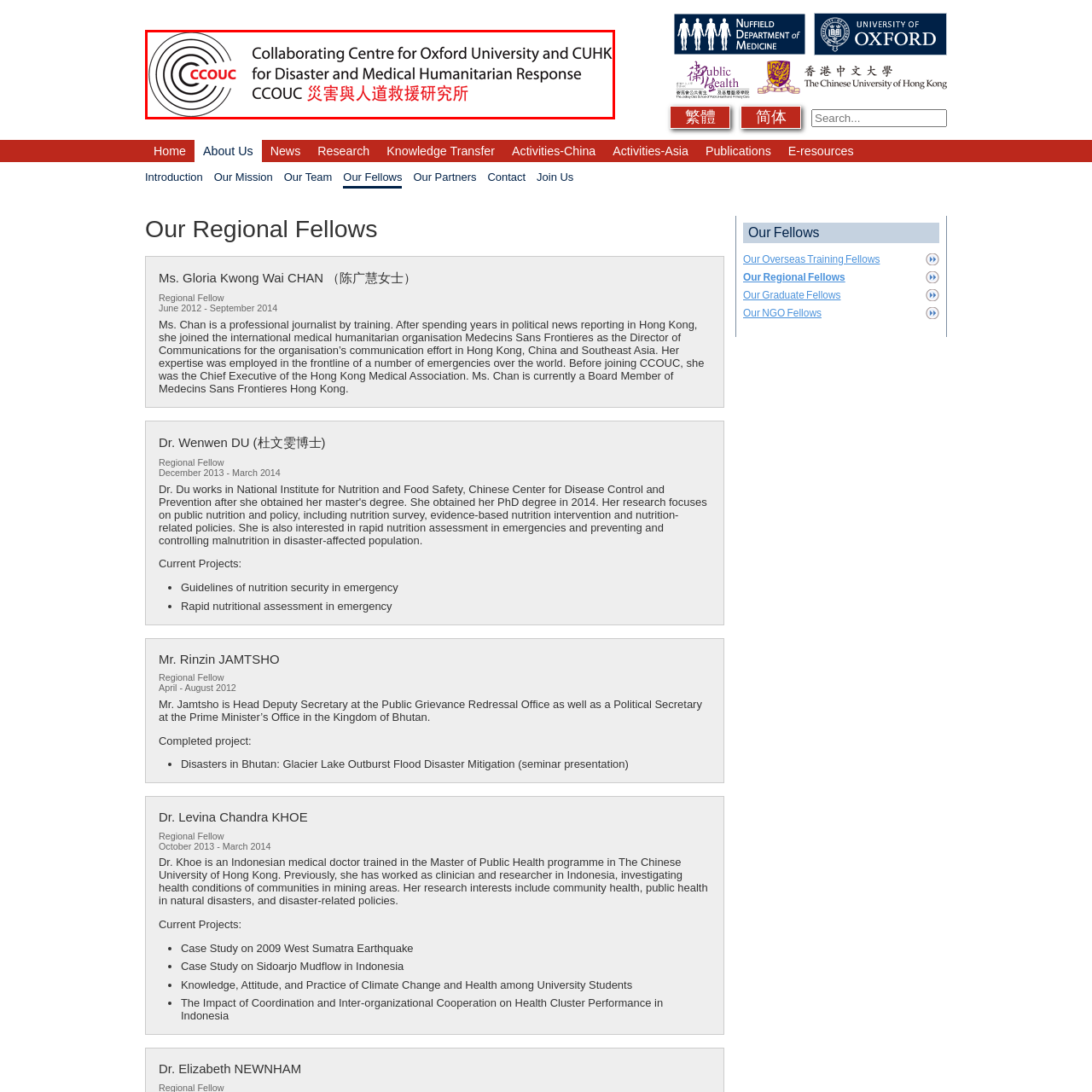Refer to the image encased in the red bounding box and answer the subsequent question with a single word or phrase:
What is written below the acronym 'CCOUC'?

Full name of the center